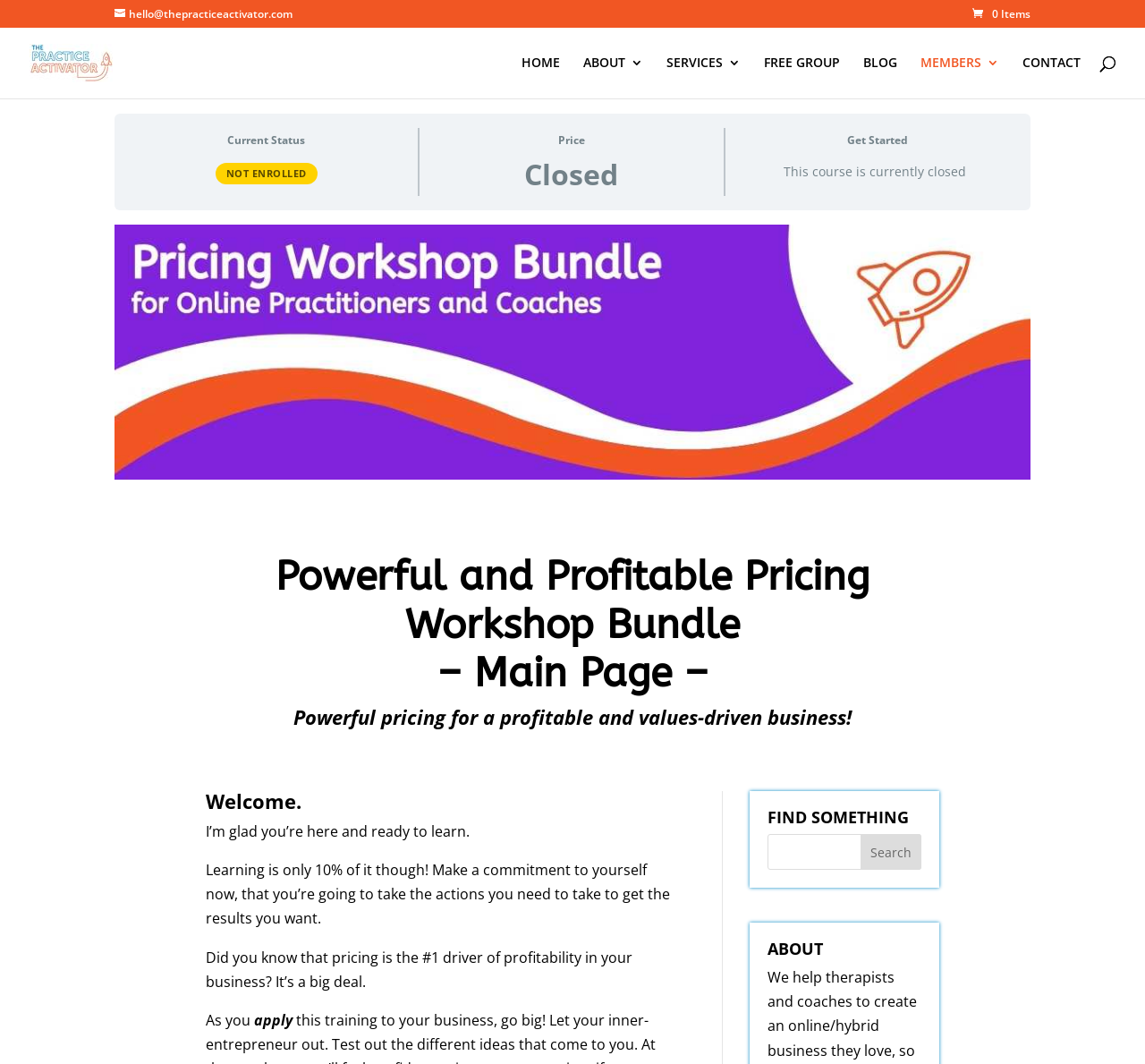Highlight the bounding box coordinates of the element you need to click to perform the following instruction: "Contact us."

[0.893, 0.053, 0.944, 0.093]